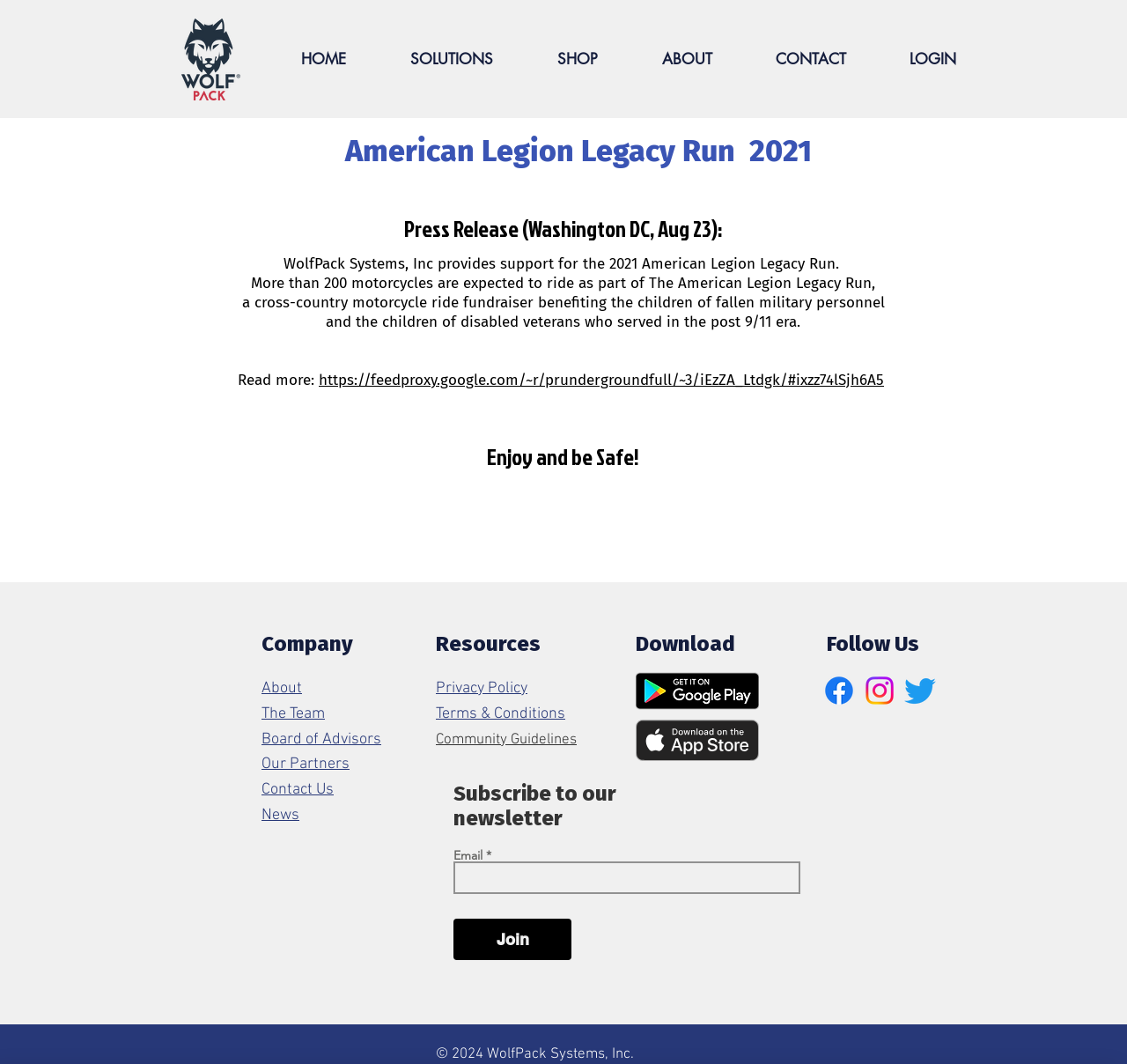Please find the bounding box coordinates of the element that needs to be clicked to perform the following instruction: "Check out the CURRENT ISSUE". The bounding box coordinates should be four float numbers between 0 and 1, represented as [left, top, right, bottom].

None